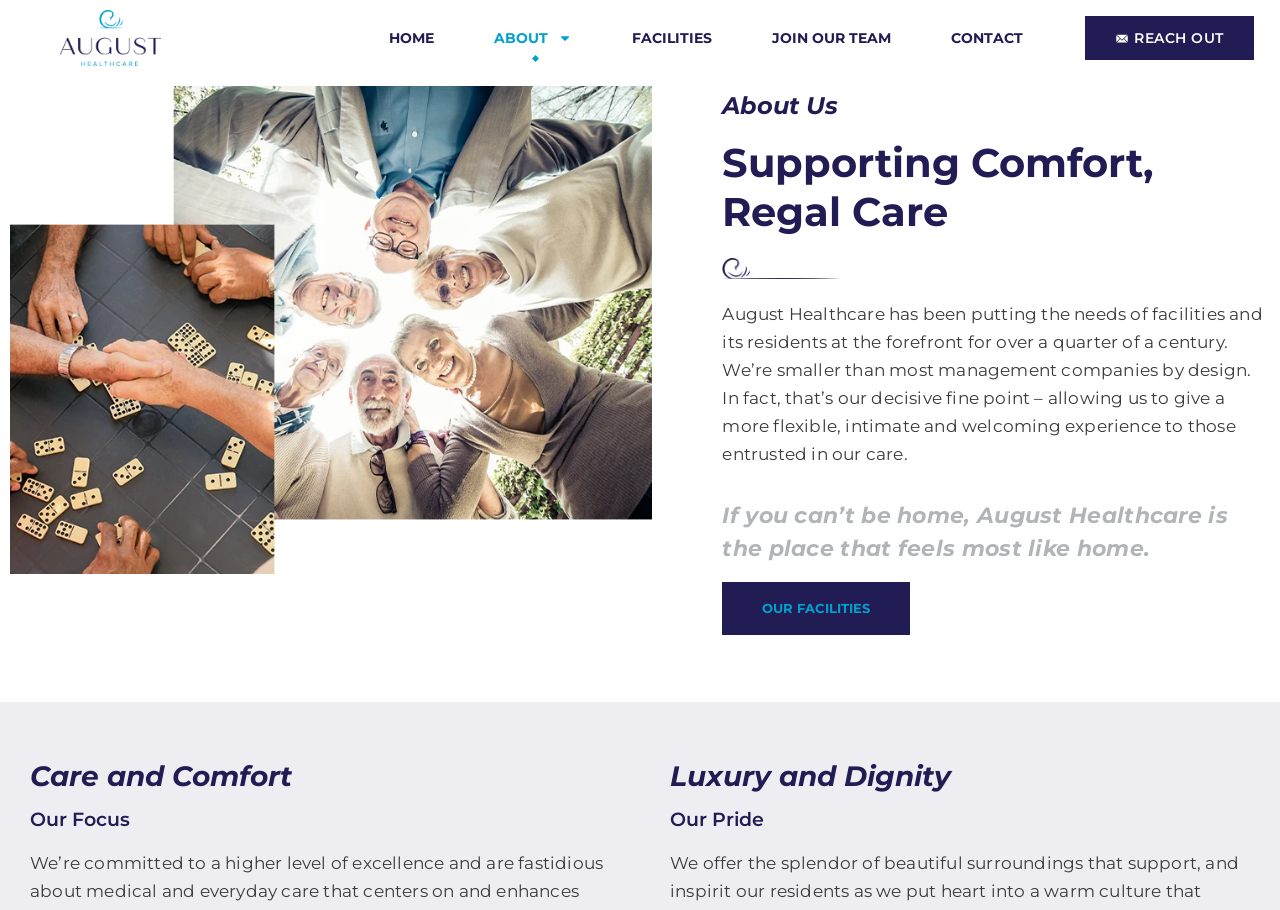What is the benefit of August Healthcare's smaller size?
Based on the image, answer the question with as much detail as possible.

The webpage mentions that August Healthcare is smaller than most management companies by design, and that this allows them to provide a more flexible, intimate, and welcoming experience to those in their care. This suggests that the benefit of their smaller size is a more personalized and flexible approach to care.